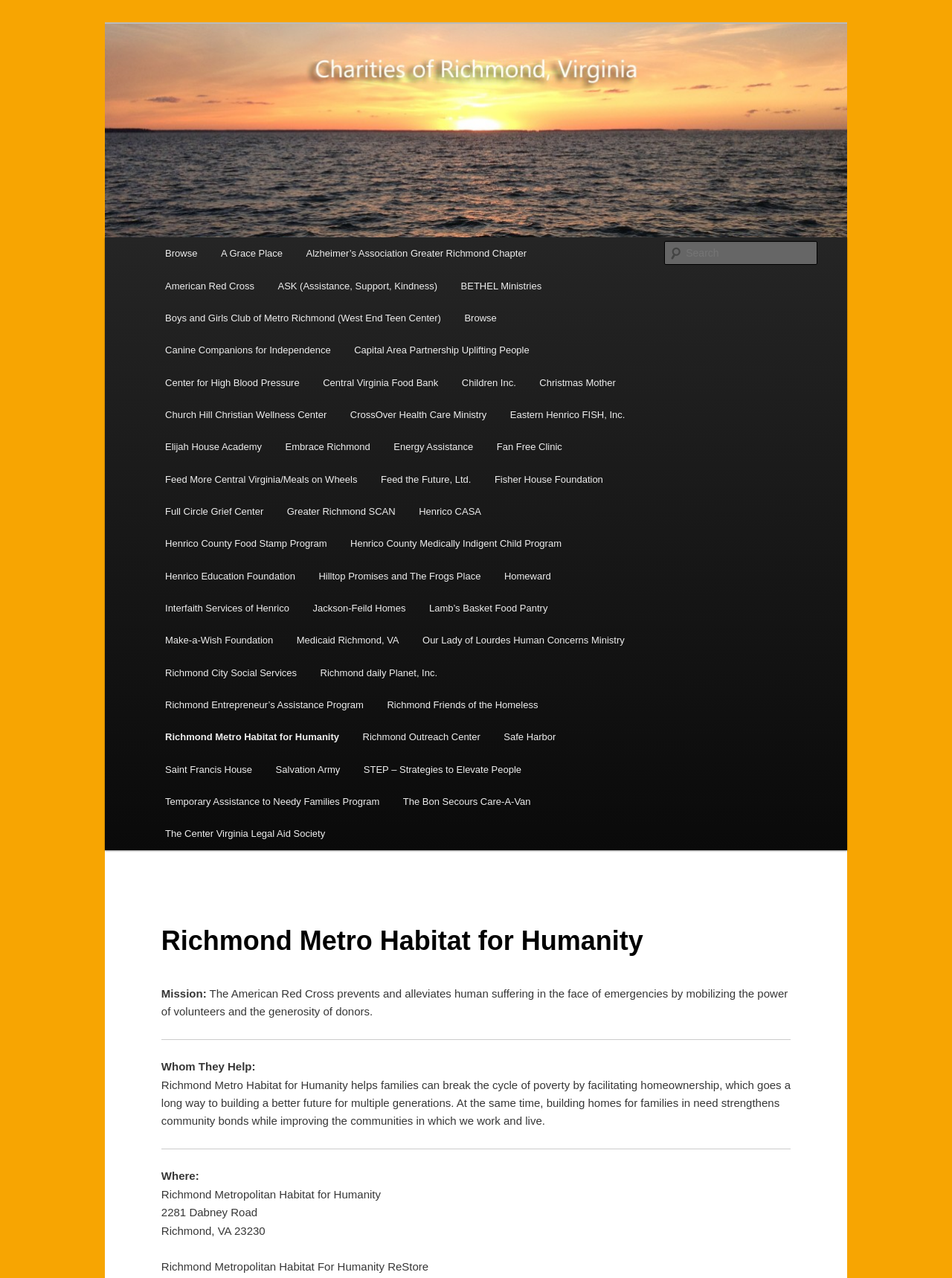Extract the bounding box for the UI element that matches this description: "Fan Free Clinic".

[0.509, 0.337, 0.603, 0.362]